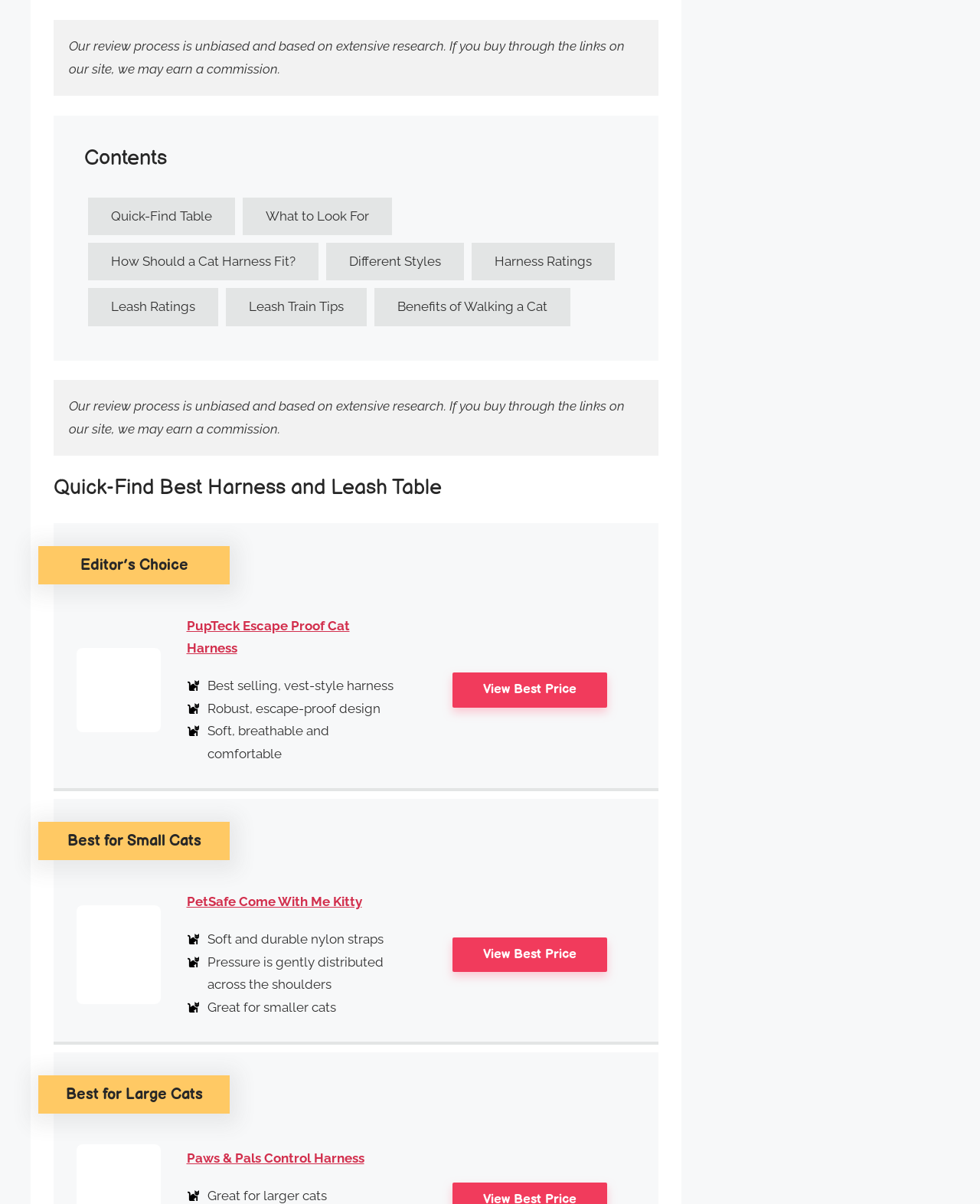What is the purpose of the website?
Give a detailed explanation using the information visible in the image.

The website appears to be a review website that provides unbiased reviews of cat harnesses and leashes. The static text at the top of the page mentions that the review process is unbiased and based on extensive research, and that the website may earn a commission if a purchase is made through the links on the site.